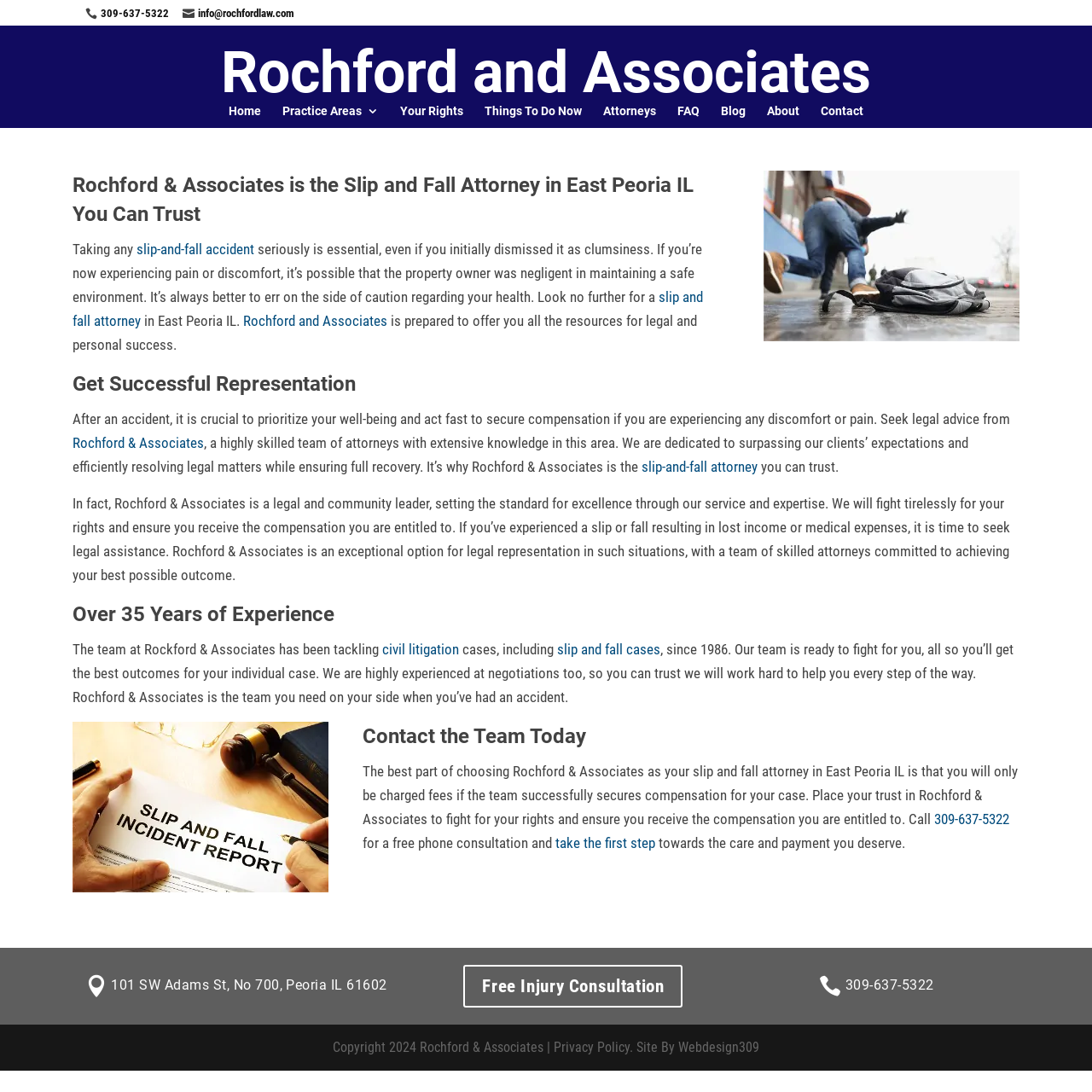Identify the bounding box coordinates of the section to be clicked to complete the task described by the following instruction: "Click the 'Previous' link". The coordinates should be four float numbers between 0 and 1, formatted as [left, top, right, bottom].

None